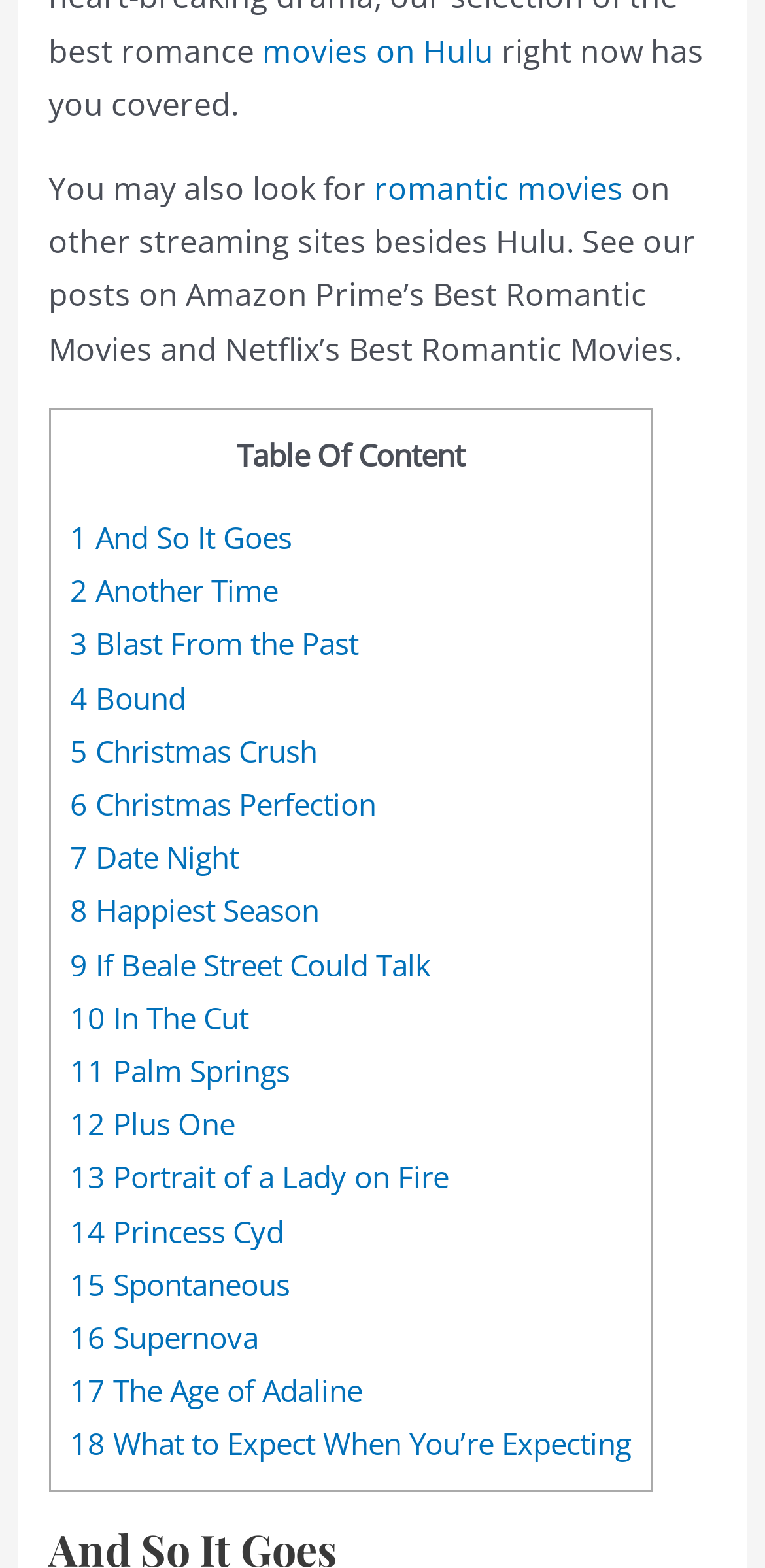Identify the bounding box coordinates of the element to click to follow this instruction: 'view 1 And So It Goes'. Ensure the coordinates are four float values between 0 and 1, provided as [left, top, right, bottom].

[0.091, 0.33, 0.381, 0.355]